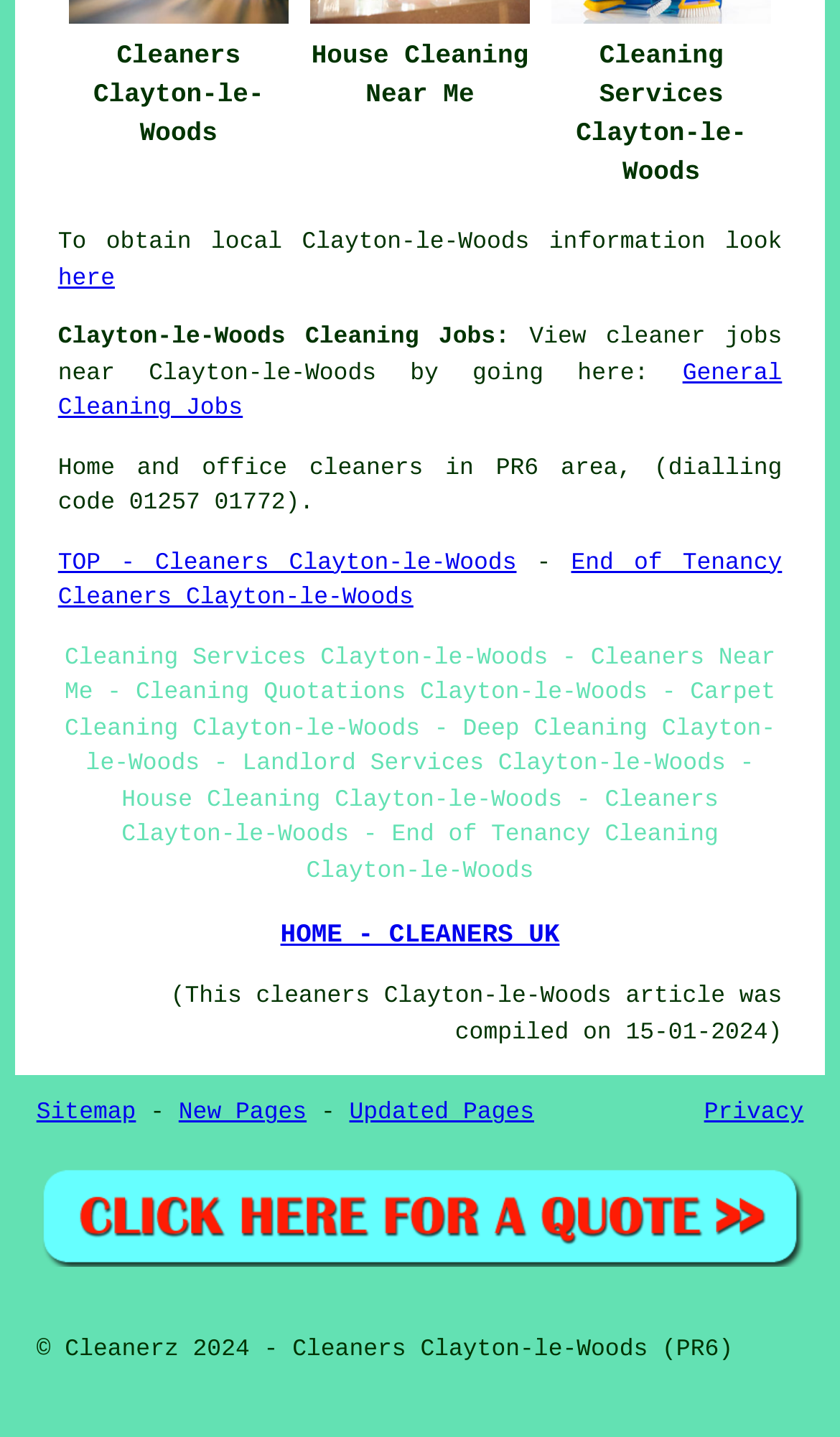Determine the bounding box for the UI element that matches this description: "WordPress".

None